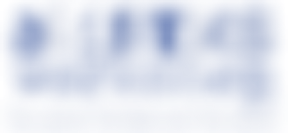Please examine the image and provide a detailed answer to the question: What is the purpose of the organization?

The organization emphasizes empowerment and resources aimed at enhancing the lives of those it serves, which is reflected in its mission to foster community and support for individuals with various abilities.